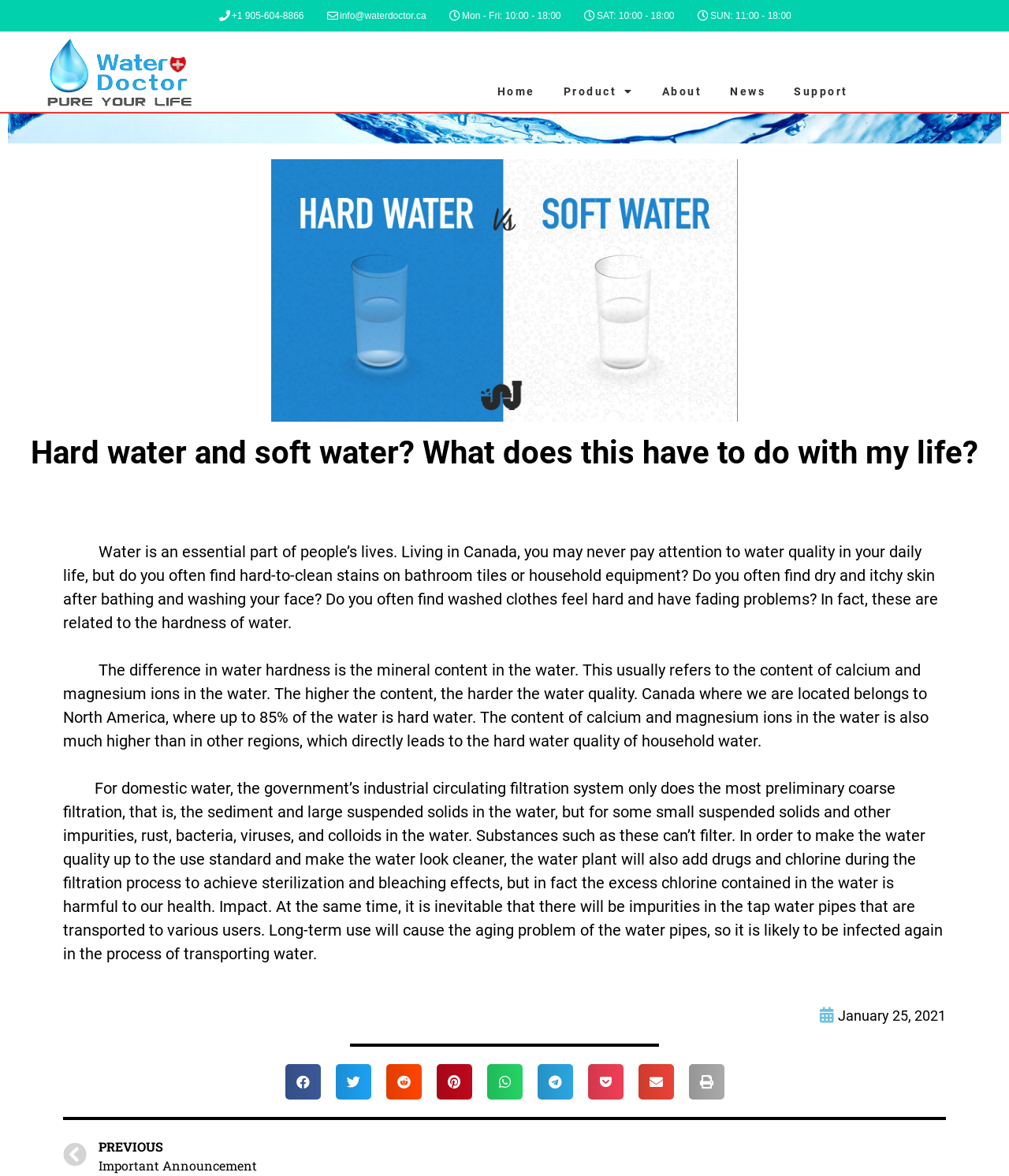Answer succinctly with a single word or phrase:
What is the date of the news article?

January 25, 2021